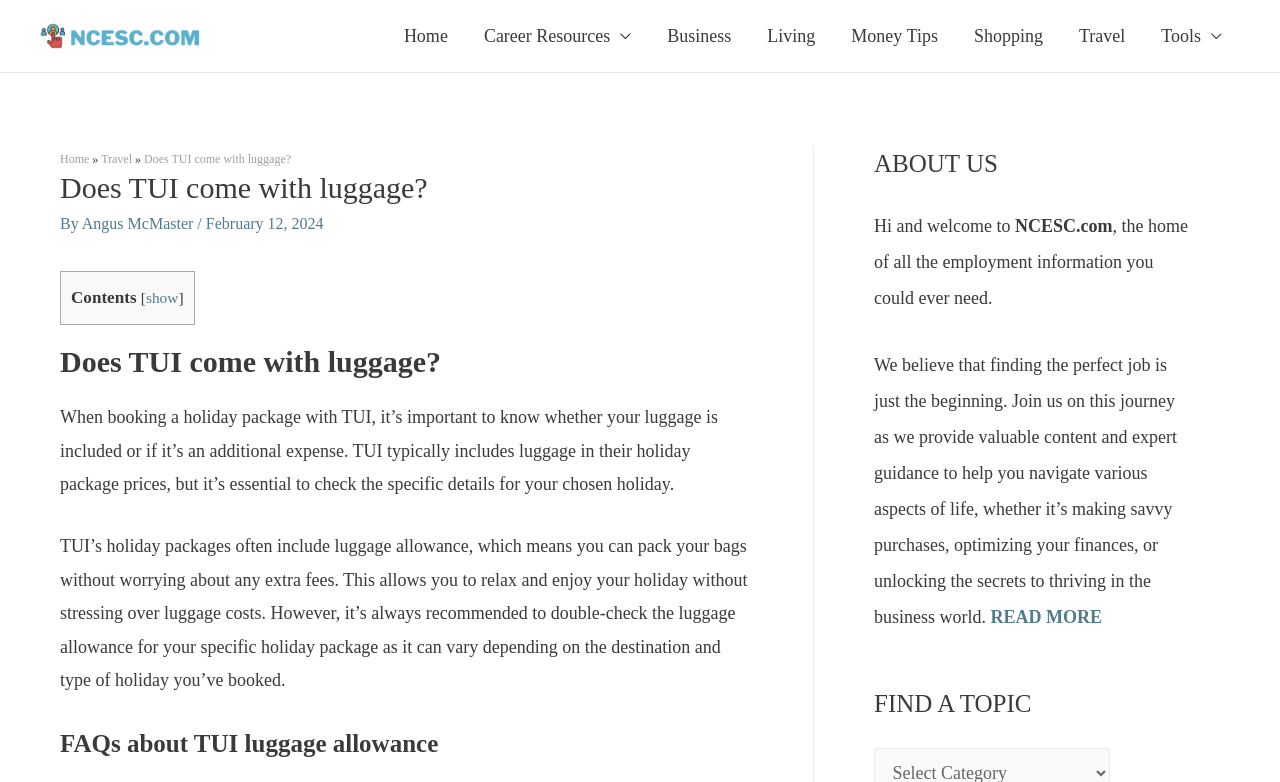Could you find the bounding box coordinates of the clickable area to complete this instruction: "Click on the 'show' link"?

[0.114, 0.37, 0.139, 0.392]